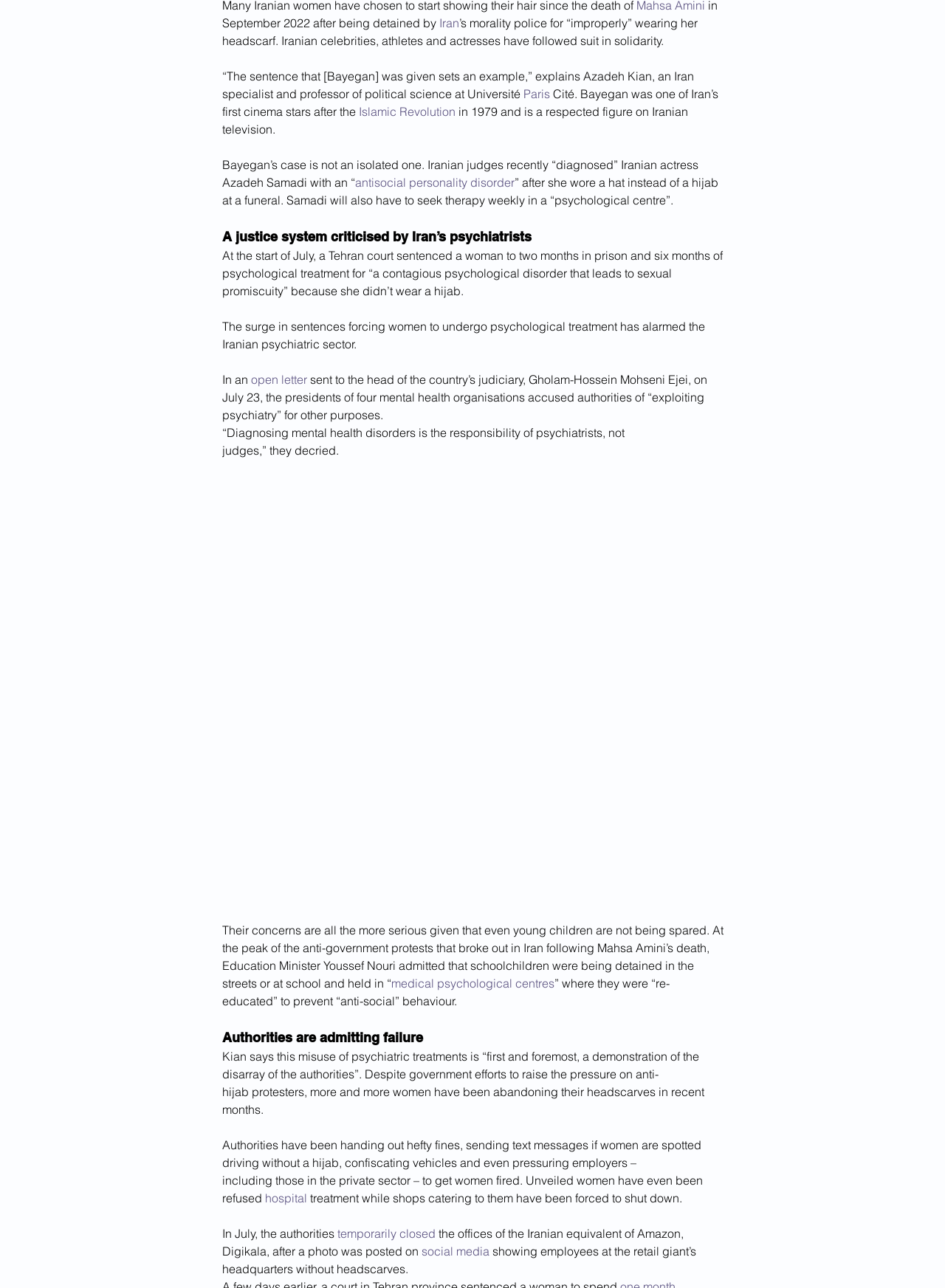Mark the bounding box of the element that matches the following description: "Iran".

[0.465, 0.012, 0.486, 0.023]